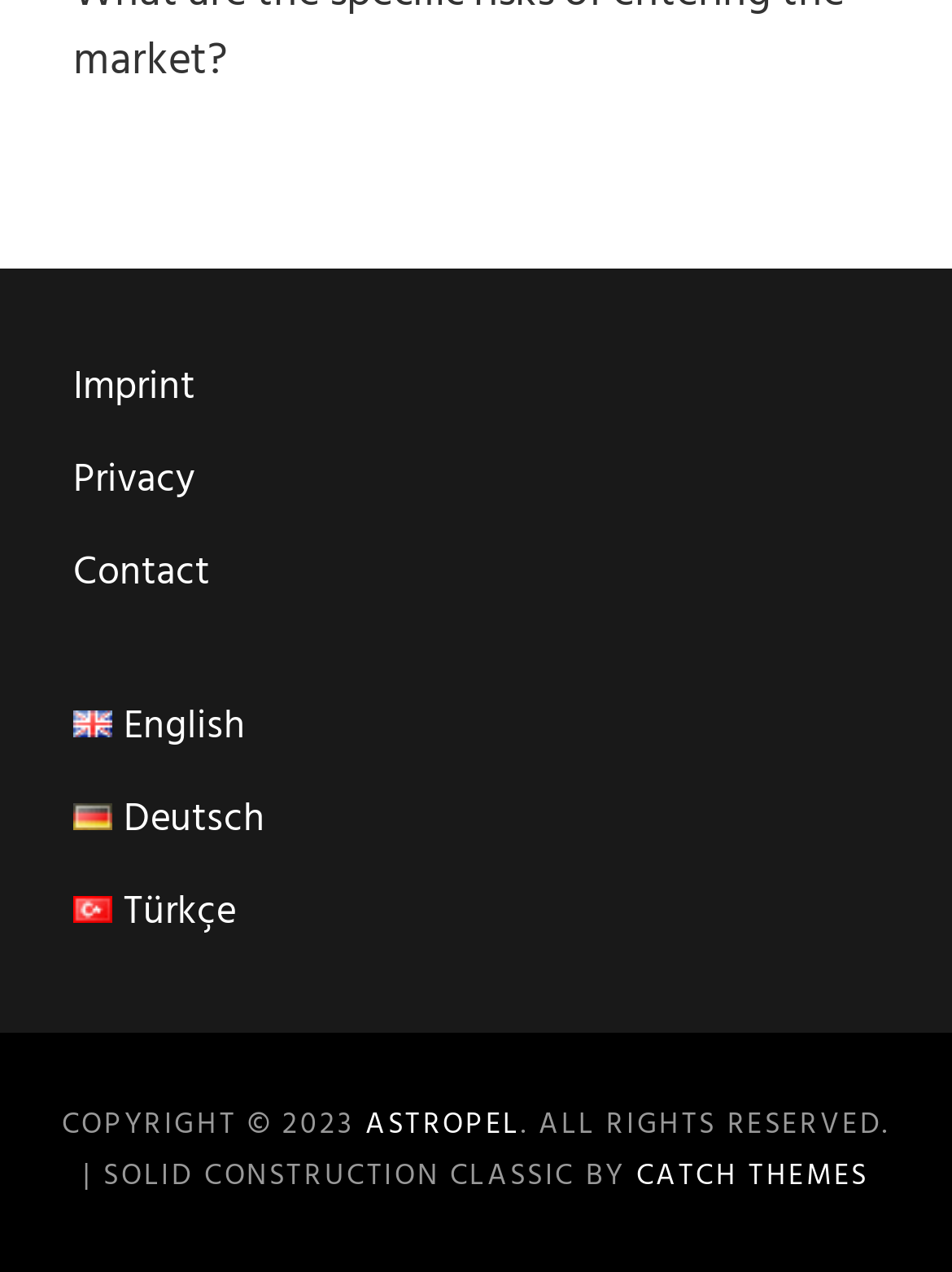Show me the bounding box coordinates of the clickable region to achieve the task as per the instruction: "Visit ASTROPEL website".

[0.384, 0.865, 0.547, 0.903]